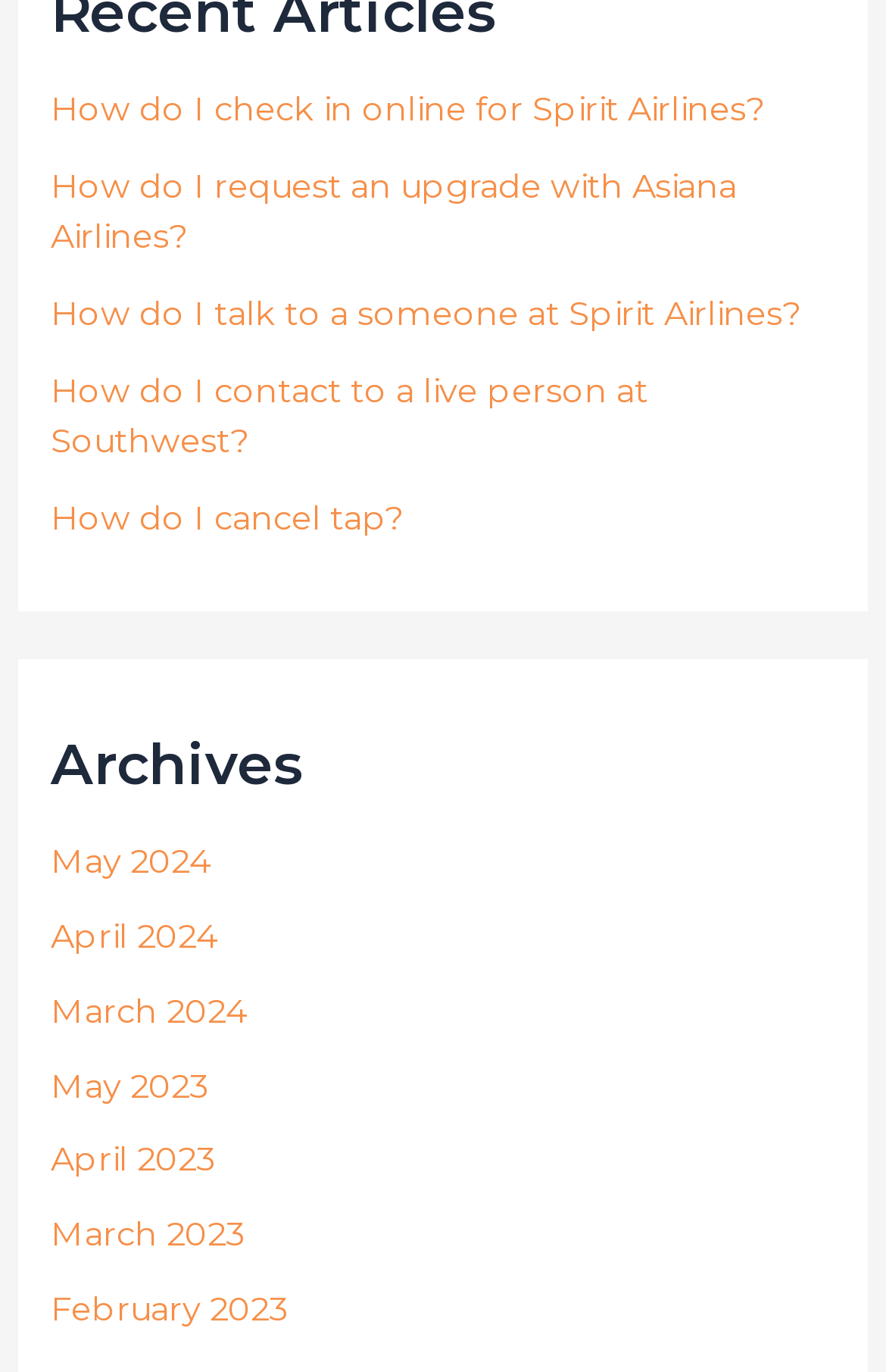How many links are there on the webpage?
Look at the image and respond with a single word or a short phrase.

9